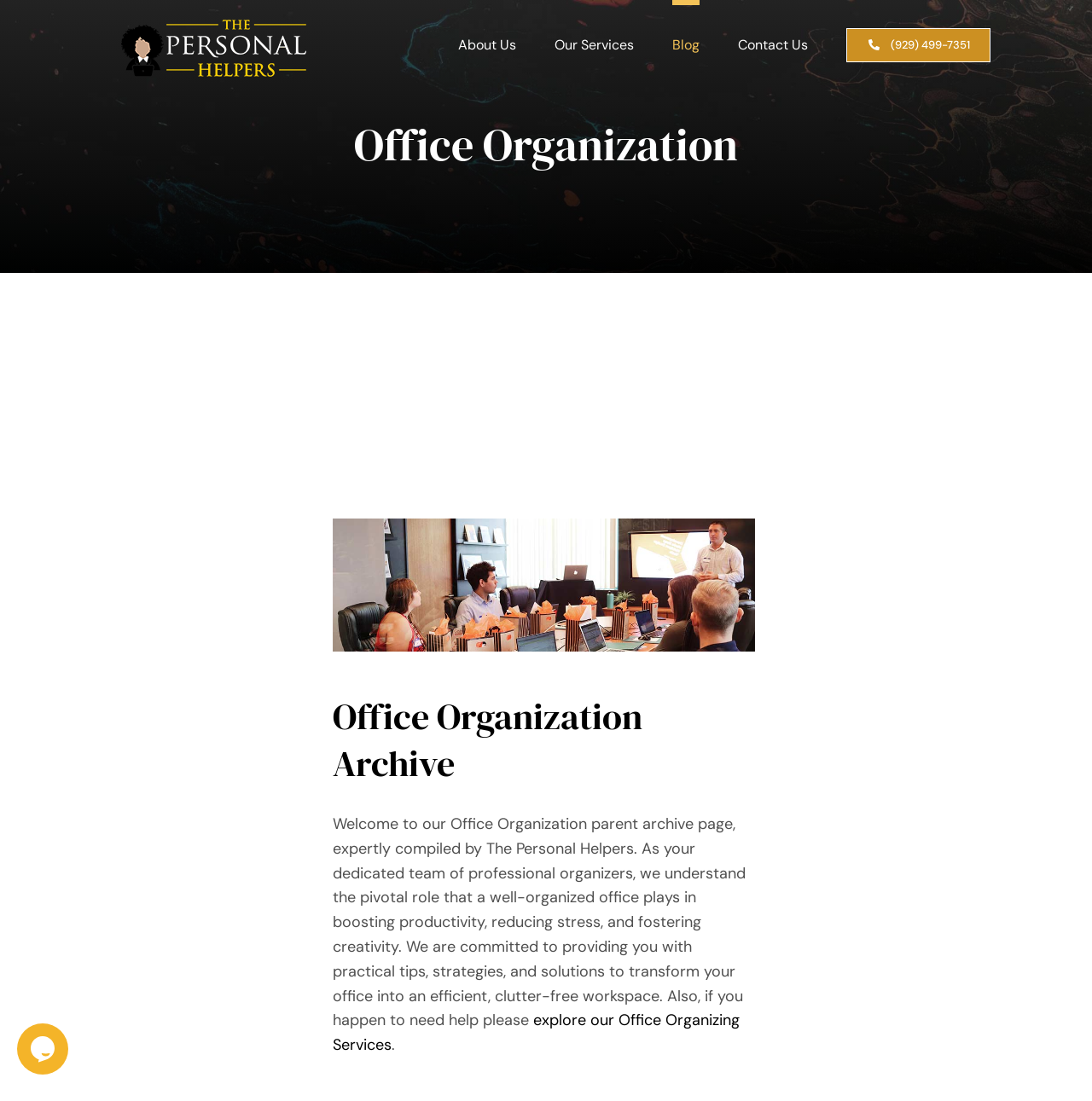Can you find the bounding box coordinates for the element that needs to be clicked to execute this instruction: "Explore the About Us page"? The coordinates should be given as four float numbers between 0 and 1, i.e., [left, top, right, bottom].

[0.42, 0.0, 0.473, 0.077]